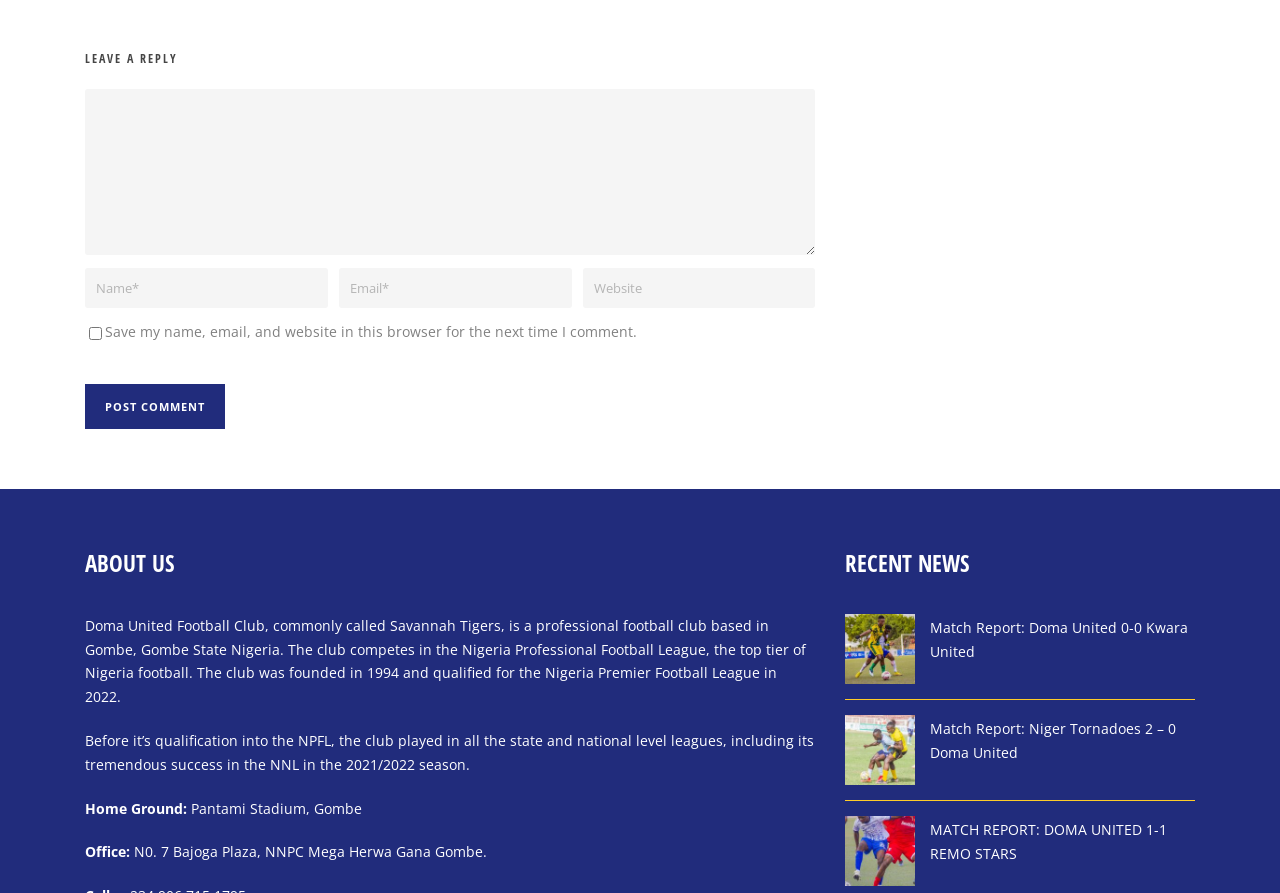Locate the bounding box coordinates of the item that should be clicked to fulfill the instruction: "Enter your name".

[0.066, 0.3, 0.256, 0.345]